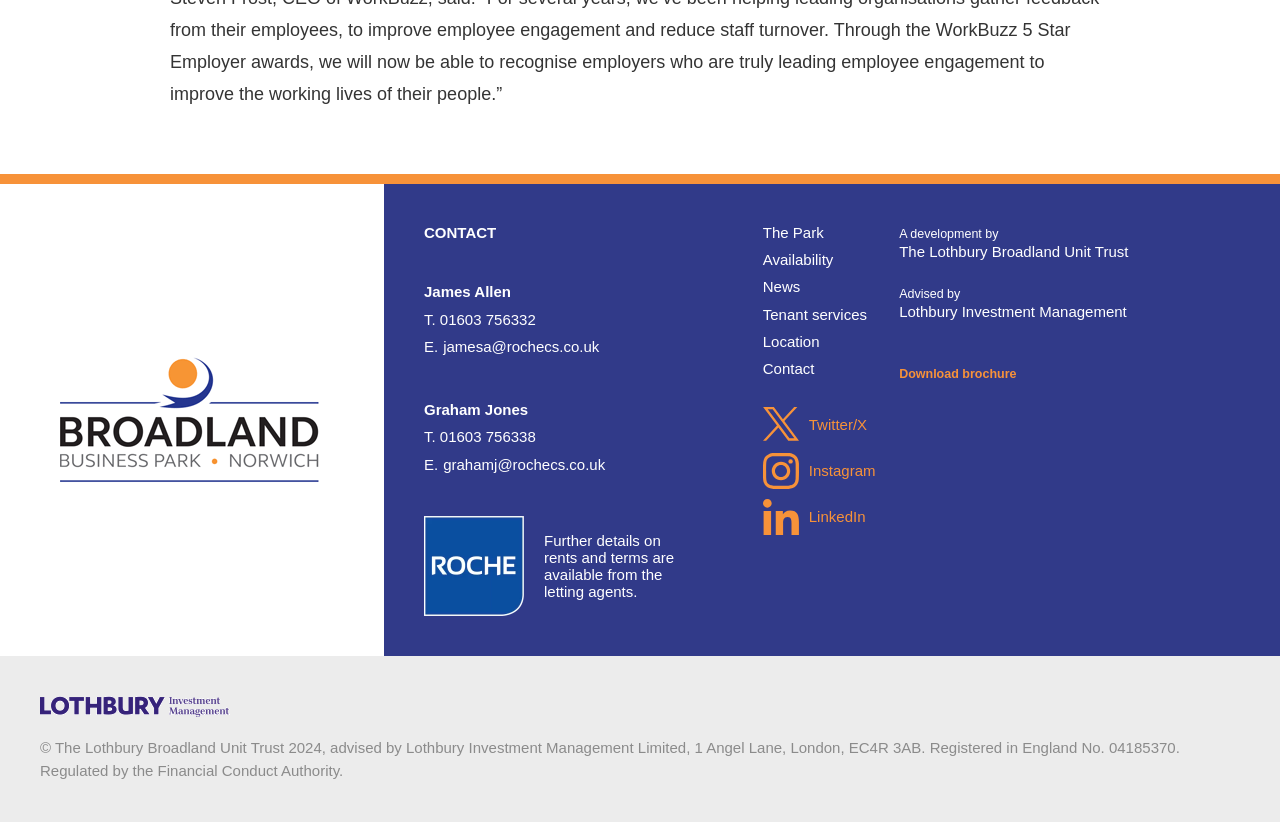Please determine the bounding box coordinates of the section I need to click to accomplish this instruction: "View 'The Park' page".

[0.596, 0.273, 0.643, 0.293]